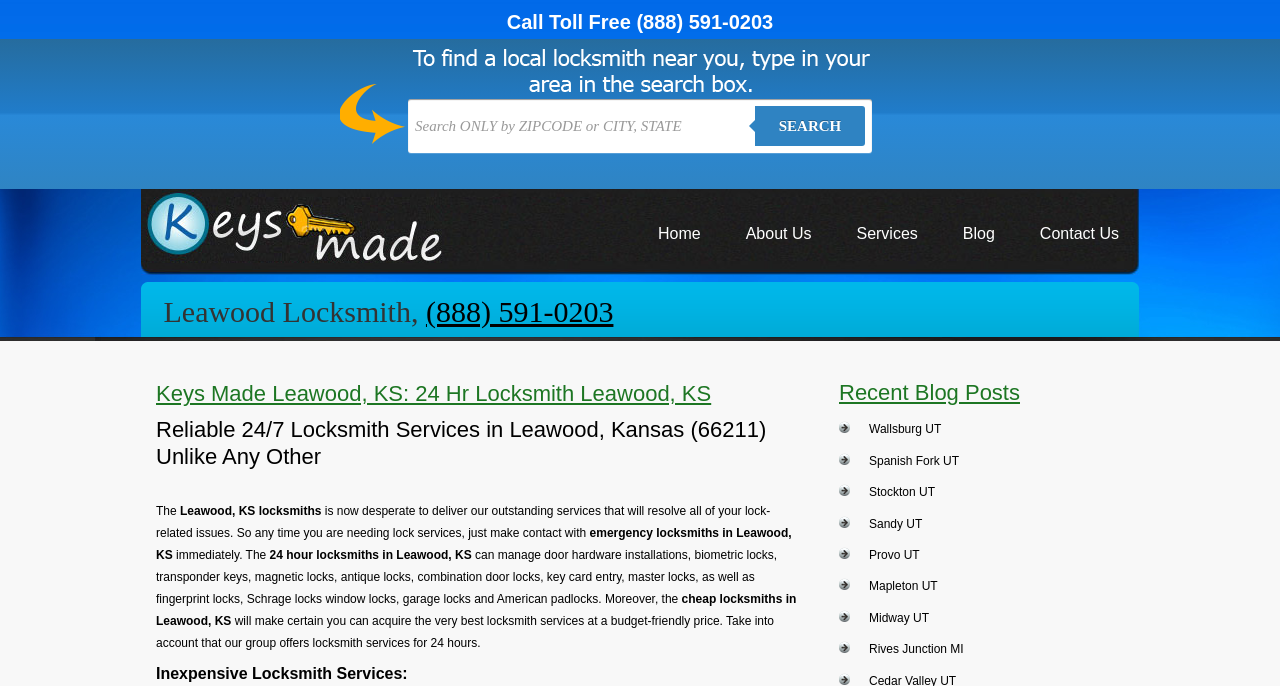Please answer the following question using a single word or phrase: 
What type of locks can the locksmith manage?

Various types